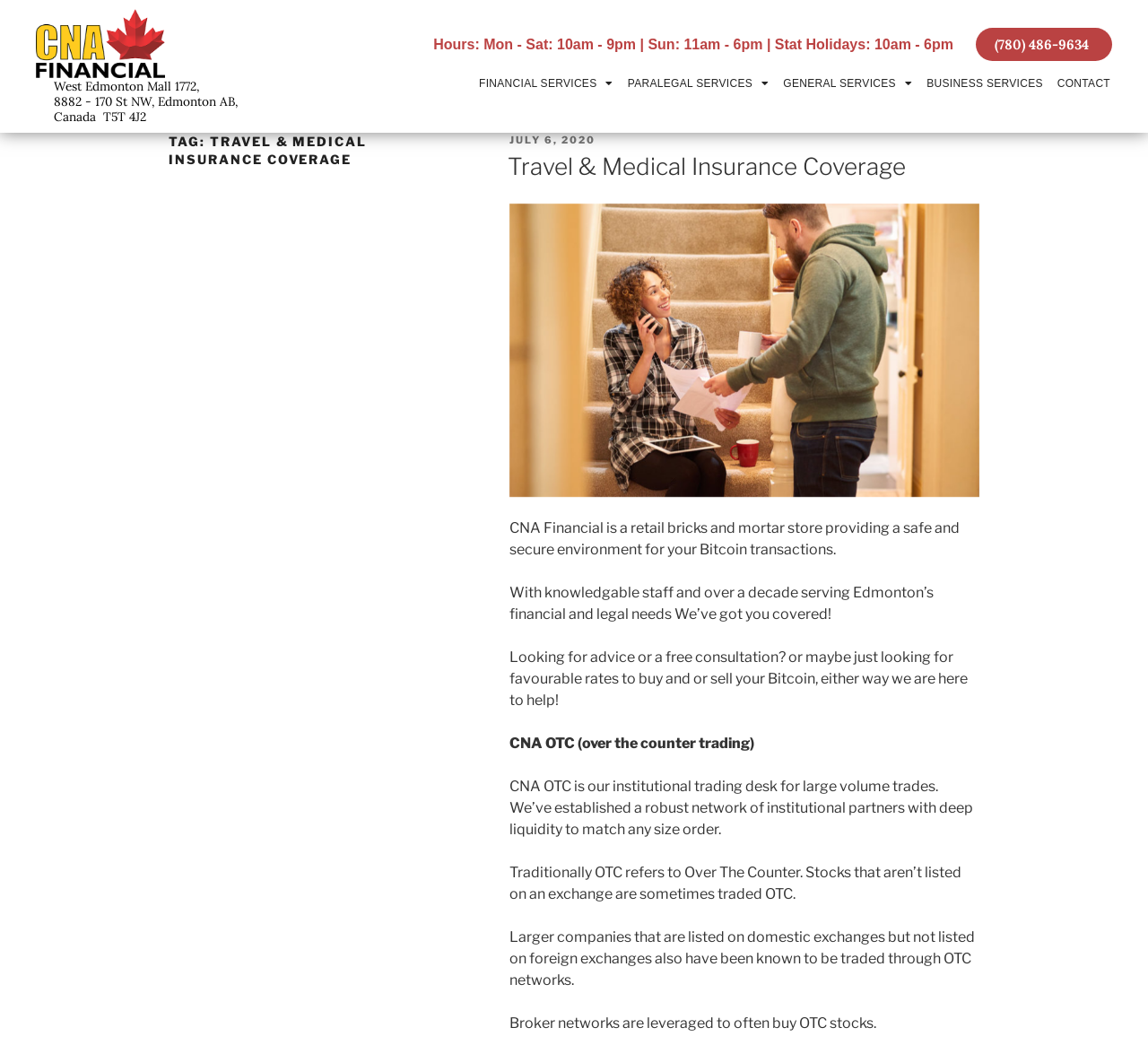What services does CNA Financial provide?
Please answer the question as detailed as possible based on the image.

I found the services by looking at the link elements with the text 'FINANCIAL SERVICES', 'PARALEGAL SERVICES', 'GENERAL SERVICES', and 'BUSINESS SERVICES' which are located at the top of the webpage. Additionally, the heading element with the text 'Travel & Medical Insurance Coverage' suggests that this is also a service provided by CNA Financial.